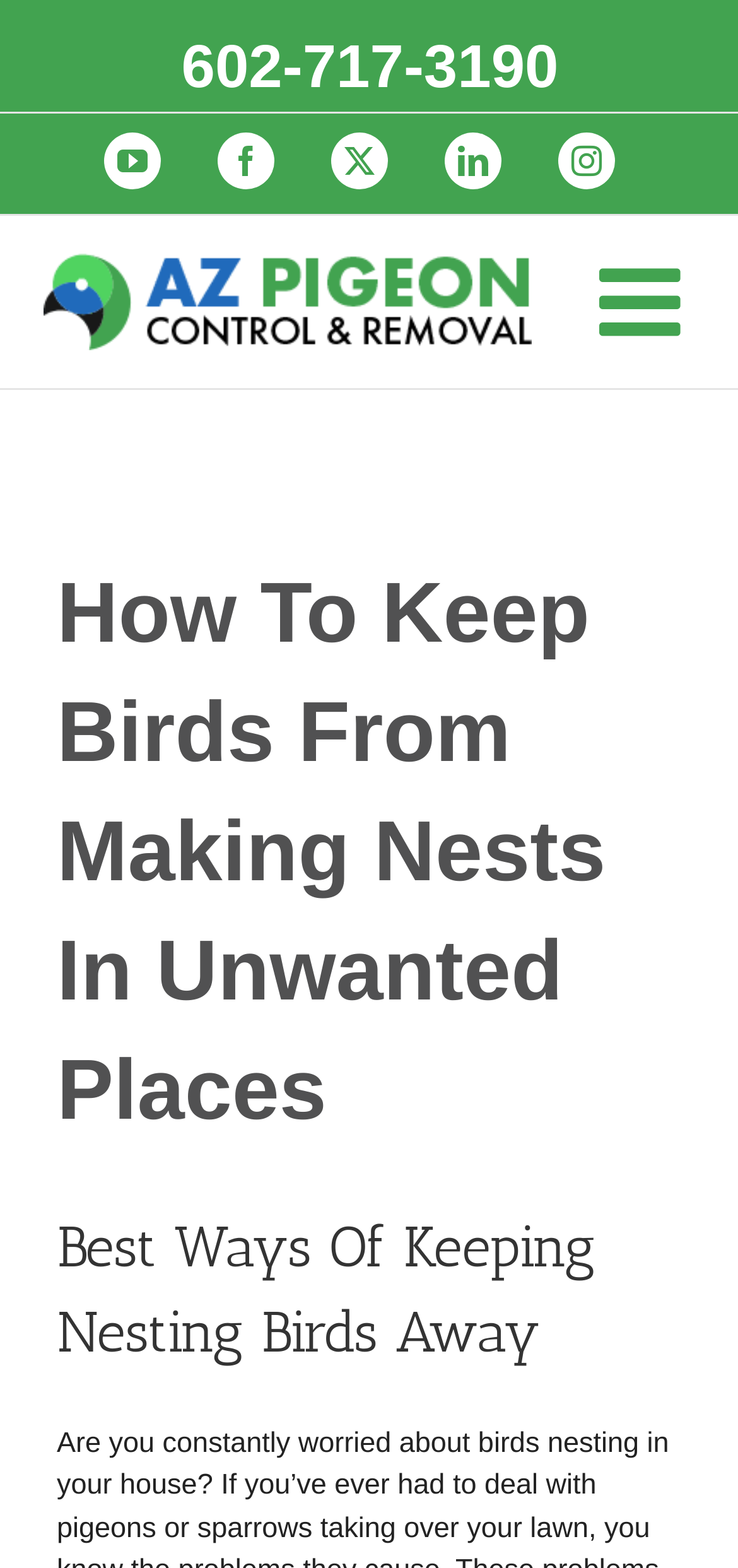Identify and extract the main heading from the webpage.

How To Keep Birds From Making Nests In Unwanted Places